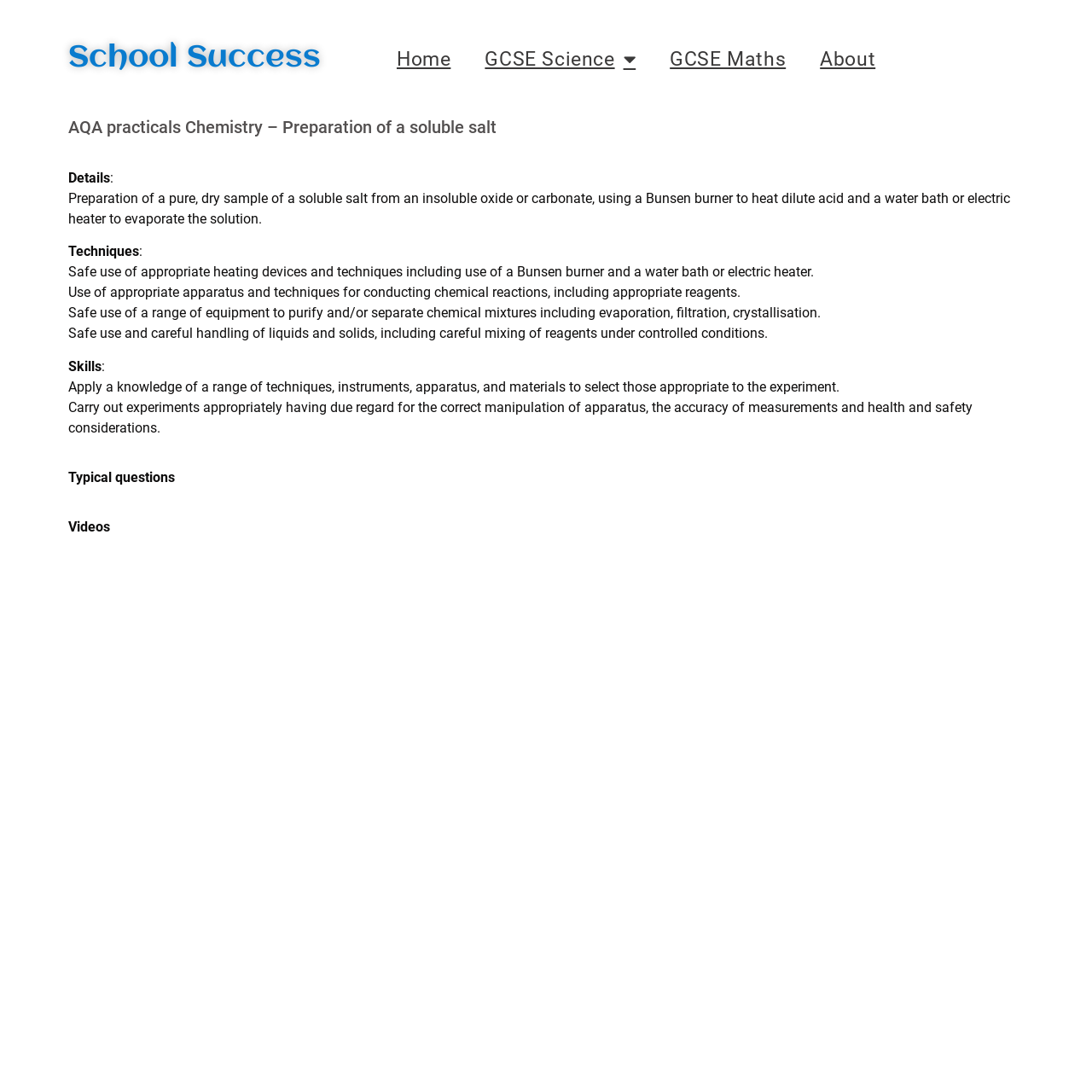What is the importance of handling liquids and solids carefully? Using the information from the screenshot, answer with a single word or phrase.

Health and safety considerations